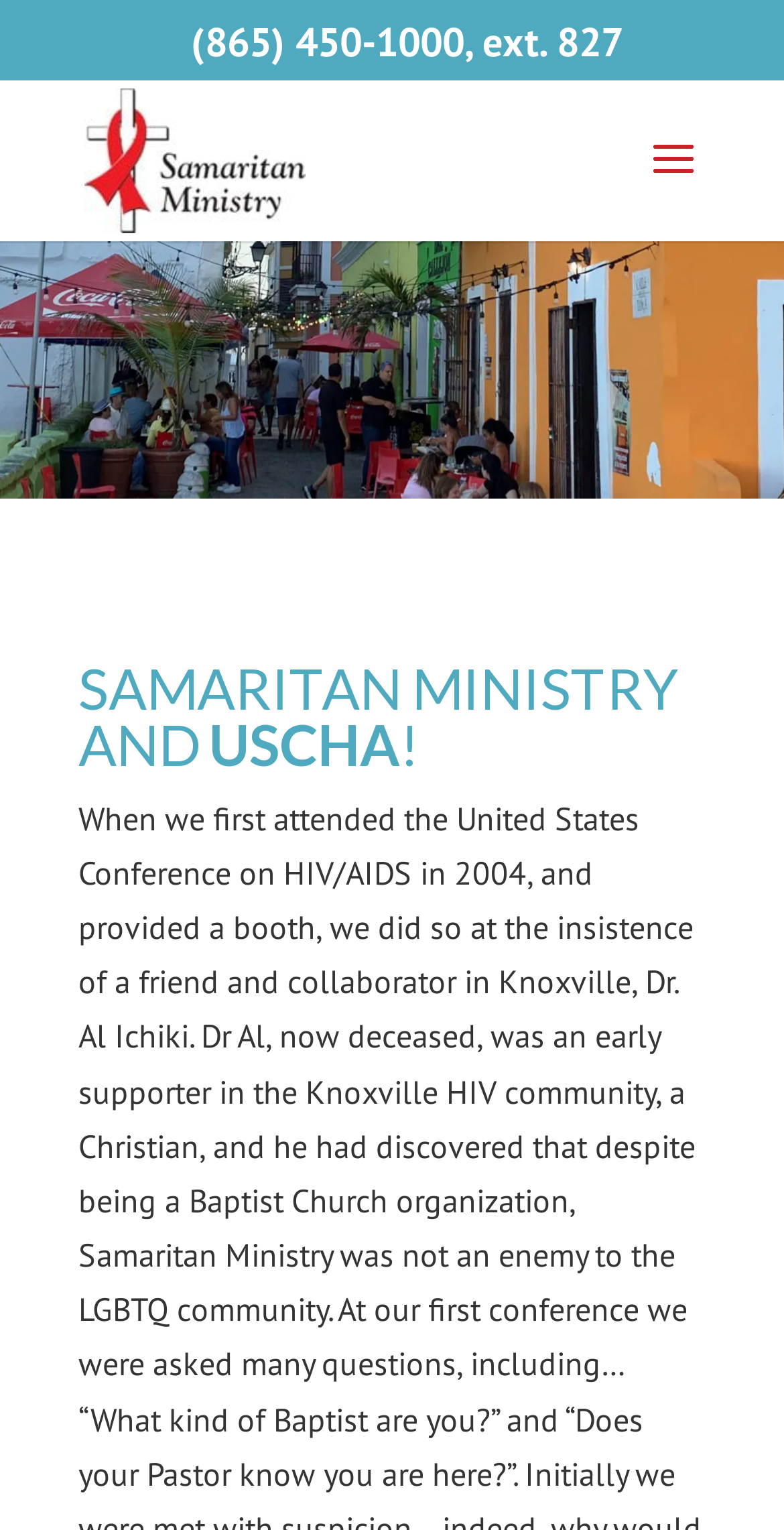Given the webpage screenshot, identify the bounding box of the UI element that matches this description: "name="s" placeholder="Search …" title="Search for:"".

[0.423, 0.03, 0.823, 0.077]